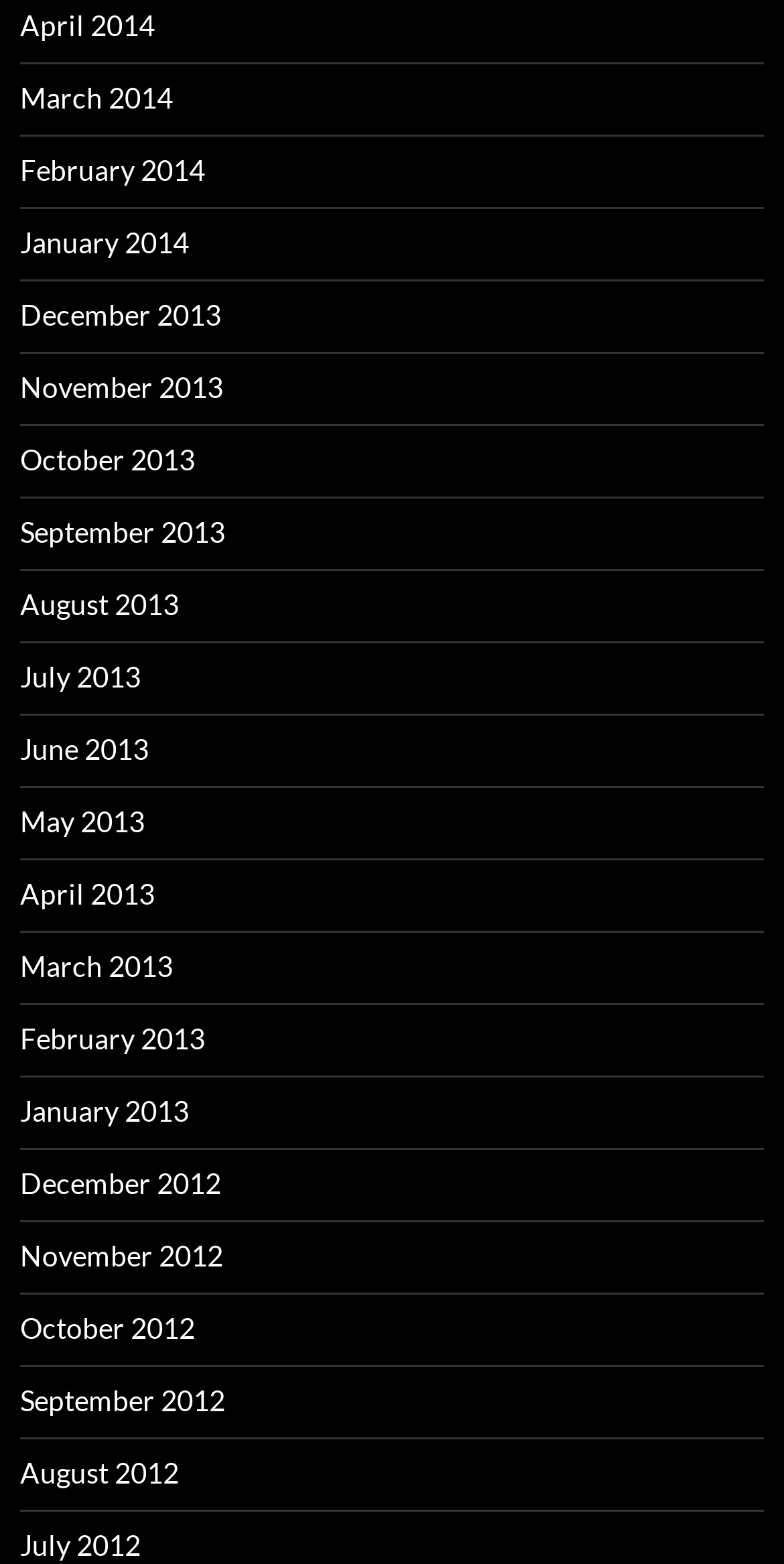What is the common format of the link text?
Look at the screenshot and provide an in-depth answer.

I observed that all the link texts follow a consistent format, which is 'Month YYYY', where 'Month' is the name of the month and 'YYYY' is the year.